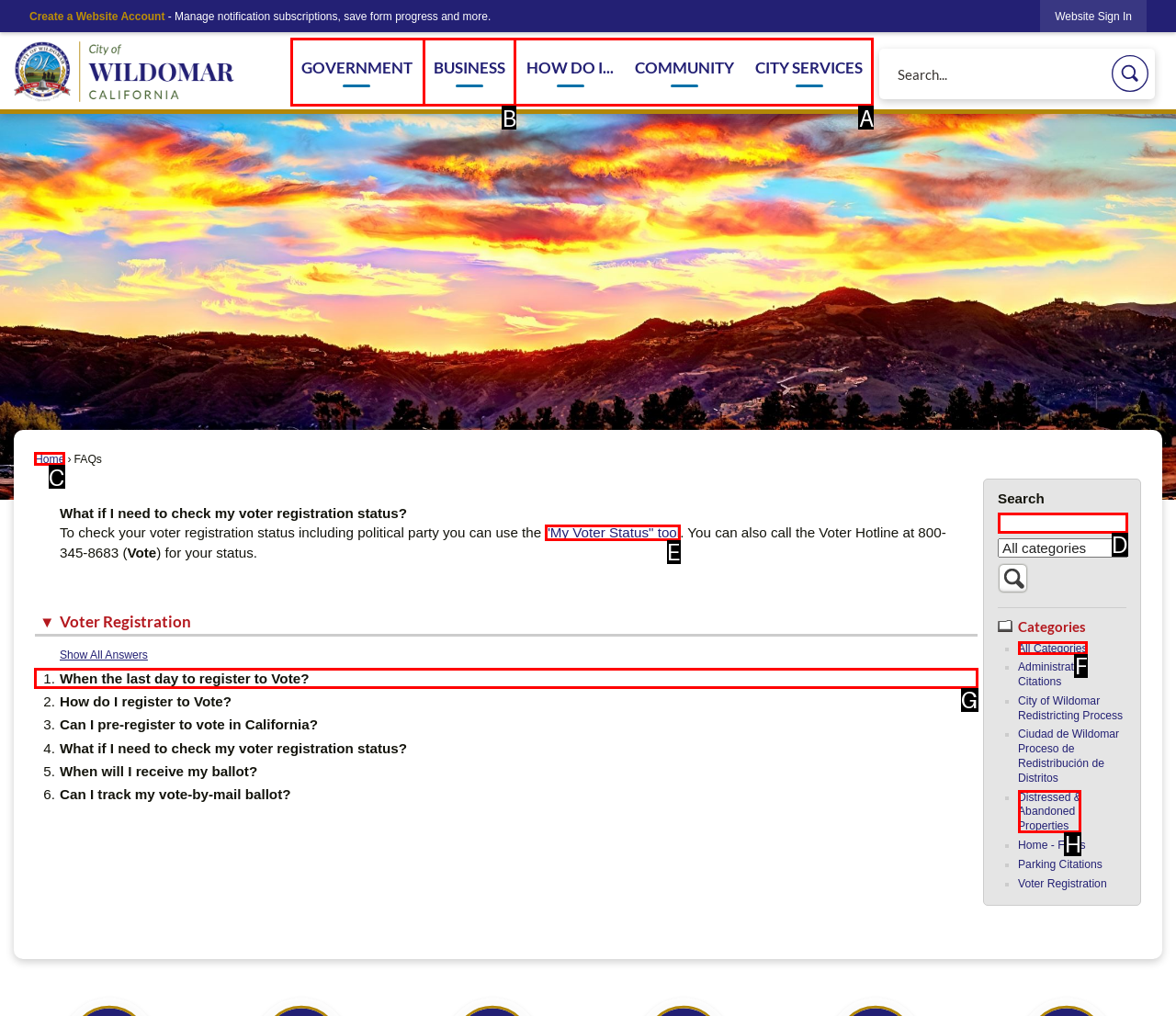Determine which option fits the following description: Search
Answer with the corresponding option's letter directly.

None